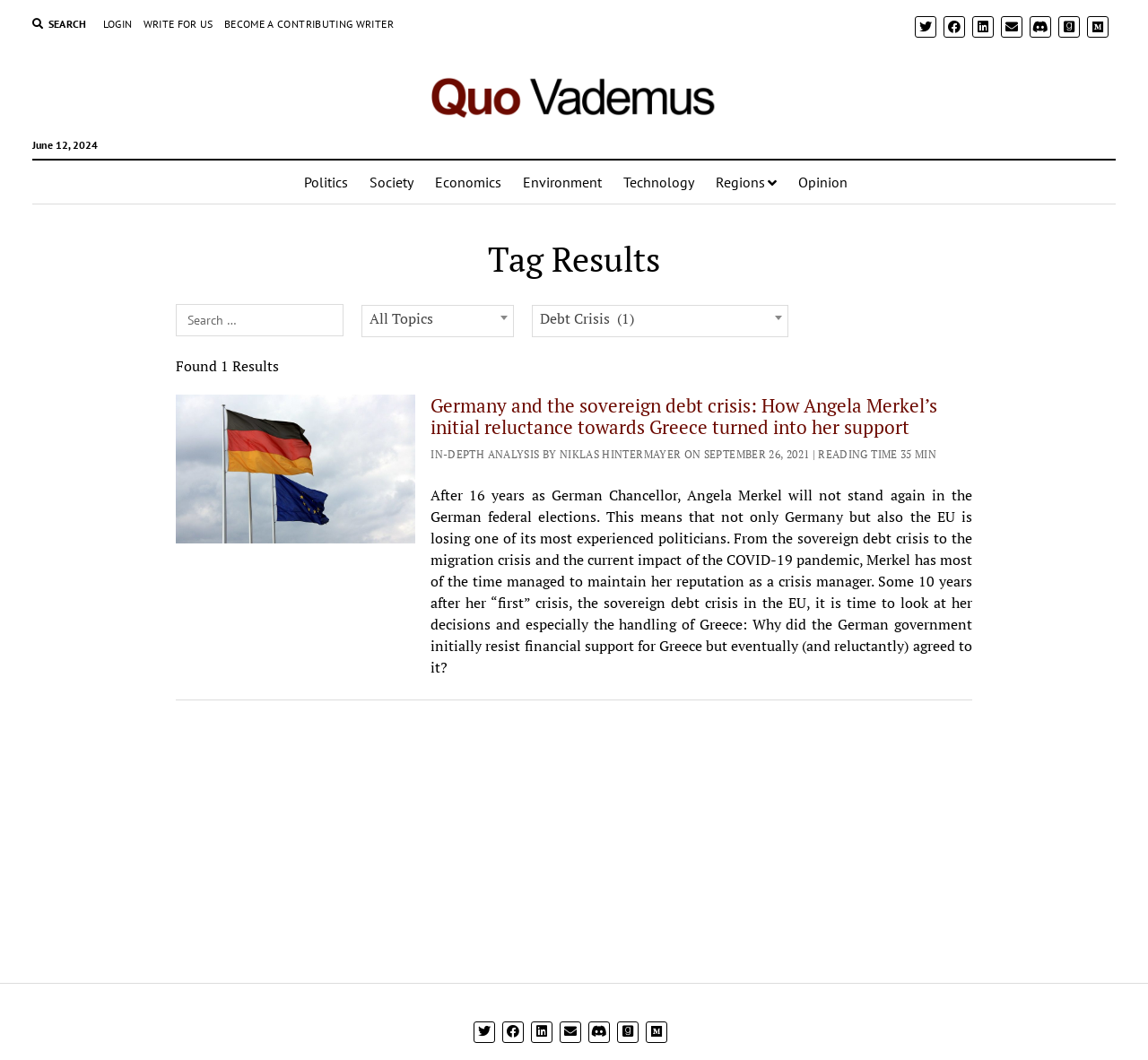What is the current date displayed on the webpage?
Based on the visual details in the image, please answer the question thoroughly.

The current date is displayed on the webpage as a static text element, located above the search field, with the text 'June 12, 2024'.